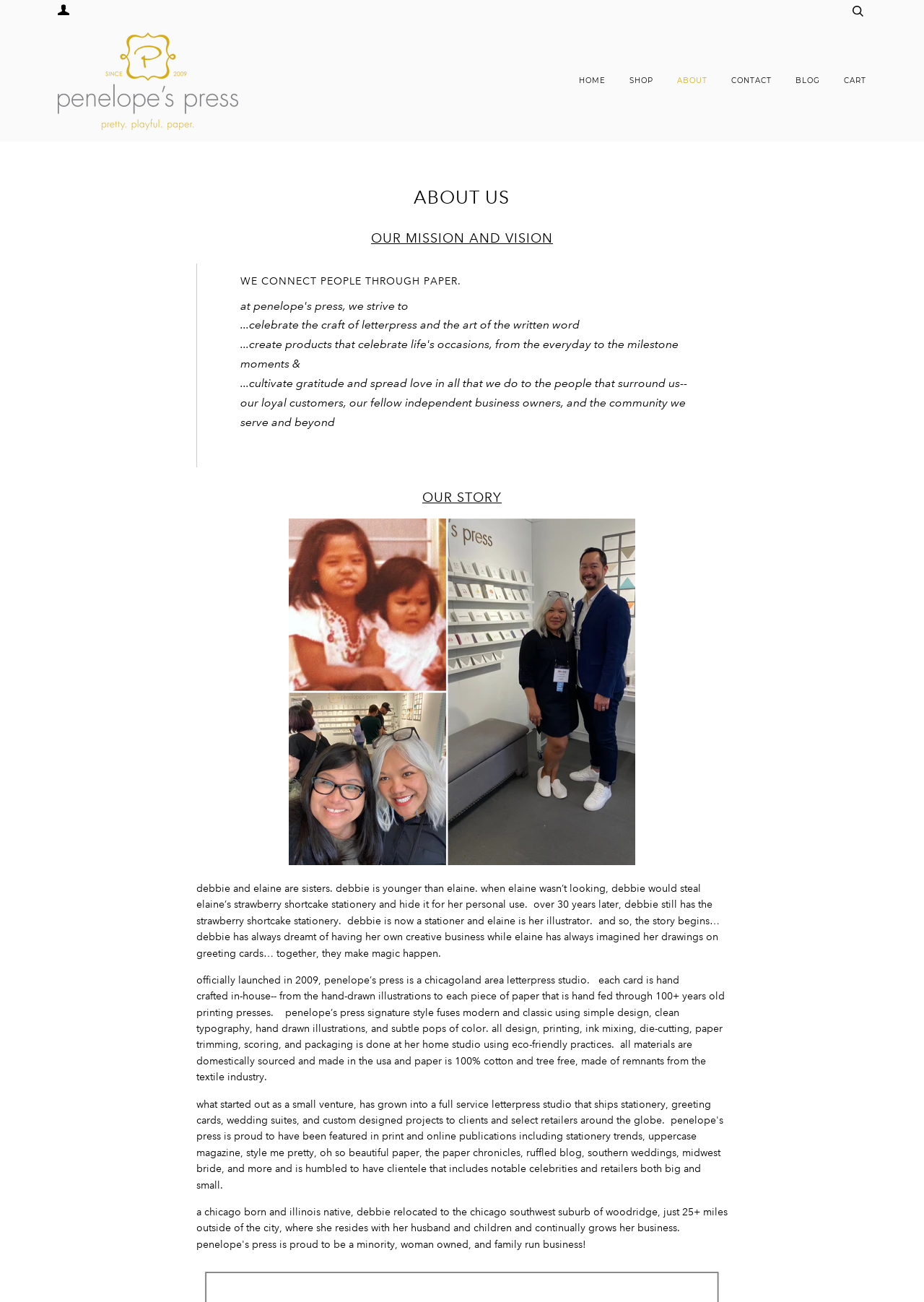What is the main theme of the company?
Please interpret the details in the image and answer the question thoroughly.

The main theme of the company can be inferred from the blockquote text, which mentions 'celebrate the craft of letterpress and the art of the written word'.